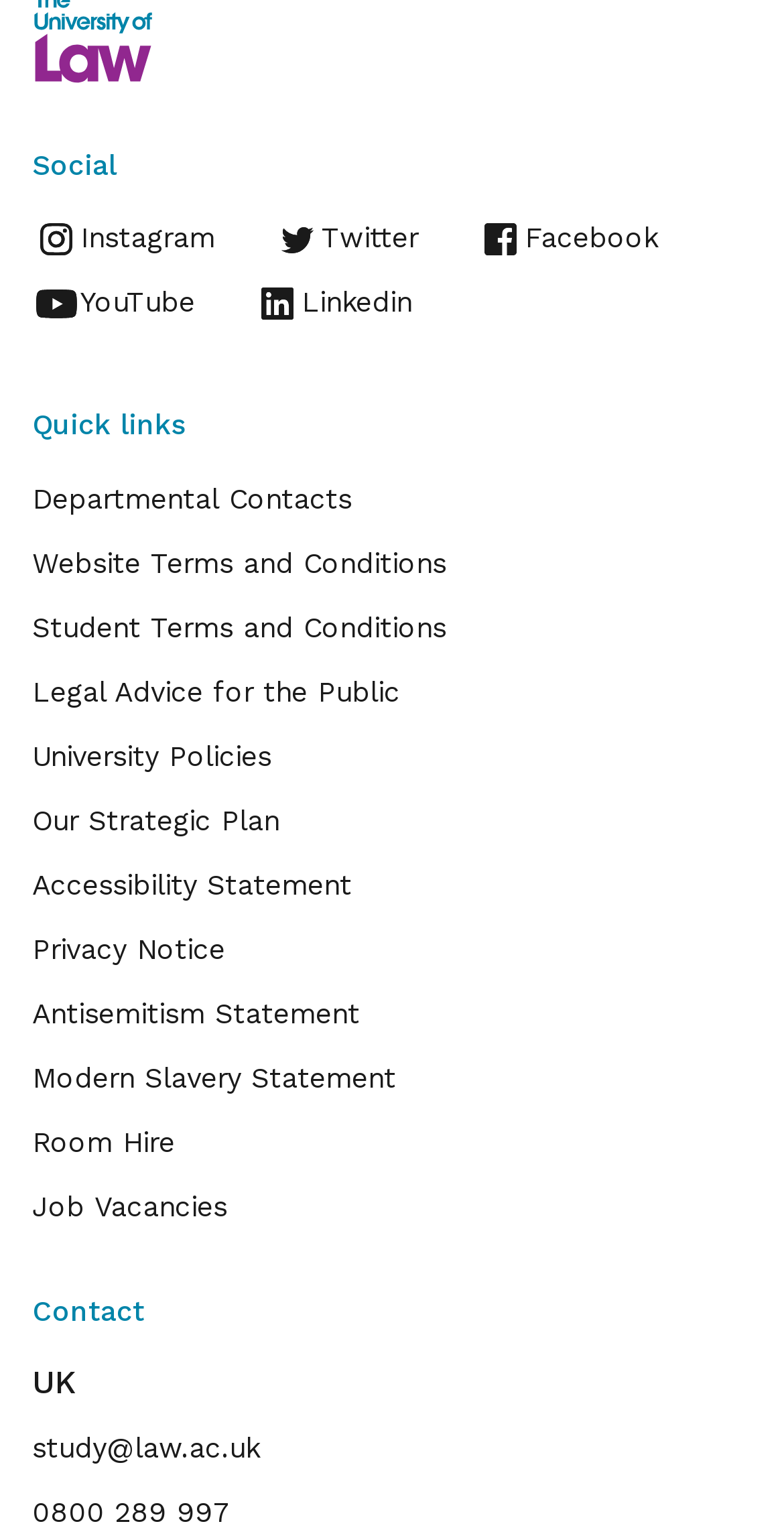Determine the bounding box coordinates for the region that must be clicked to execute the following instruction: "Check Job Vacancies".

[0.041, 0.773, 0.29, 0.794]